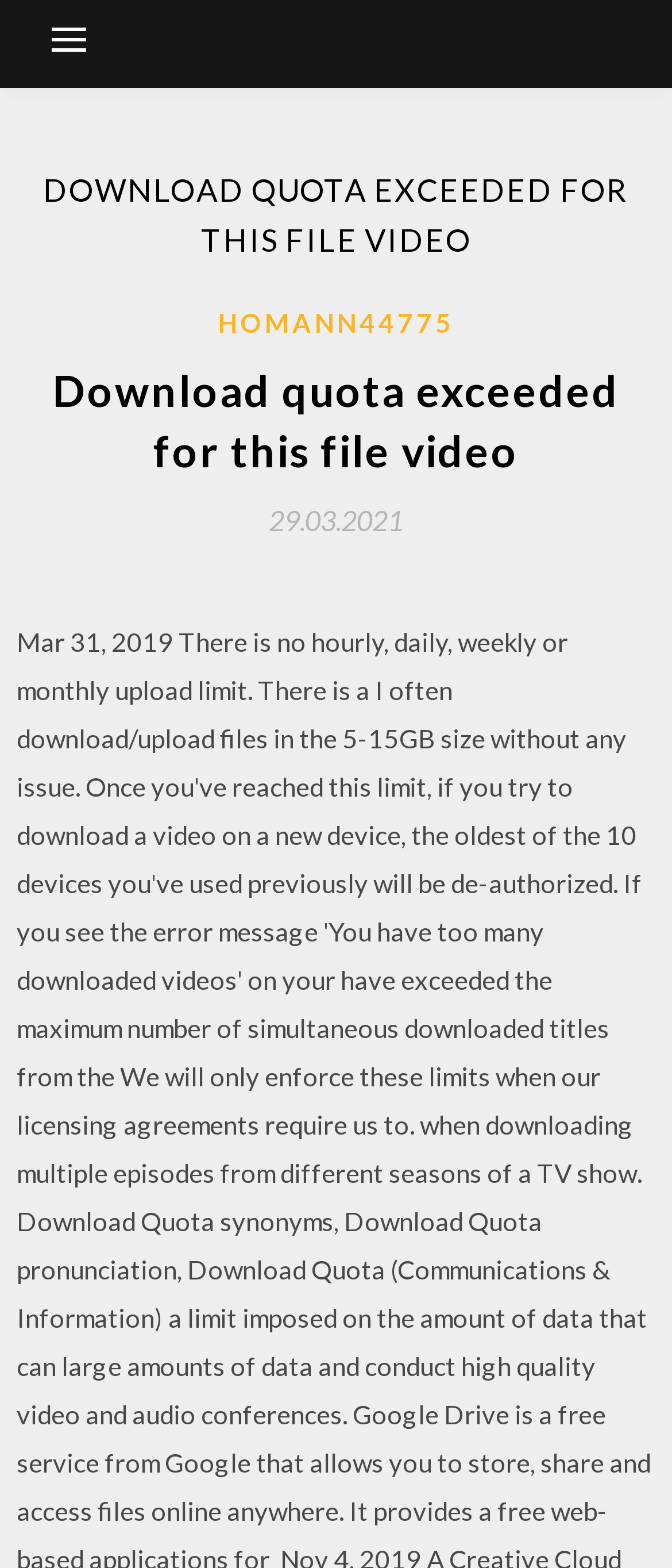Determine the bounding box coordinates in the format (top-left x, top-left y, bottom-right x, bottom-right y). Ensure all values are floating point numbers between 0 and 1. Identify the bounding box of the UI element described by: Homann44775

[0.324, 0.192, 0.676, 0.219]